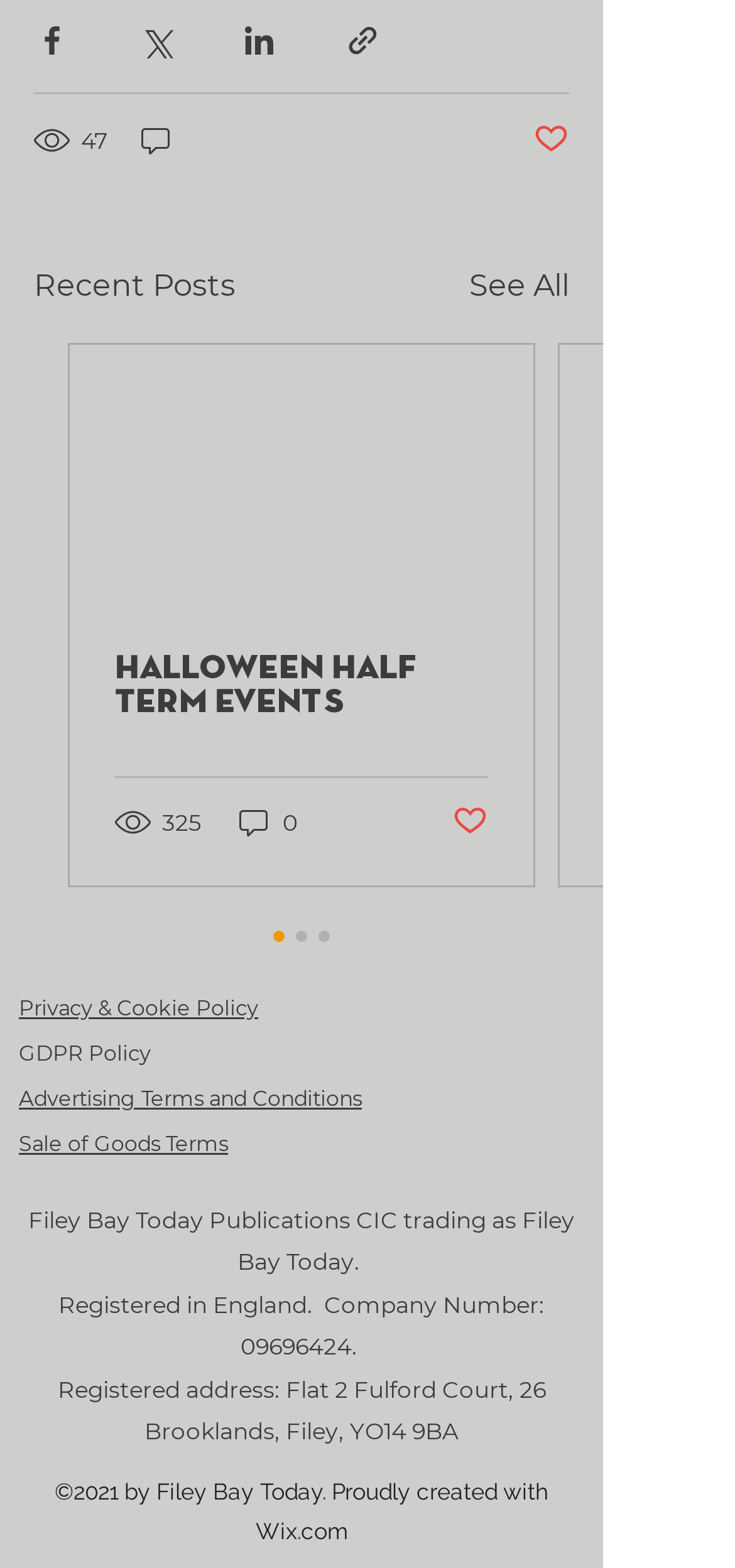Answer with a single word or phrase: 
What is the number of views for the first post?

47